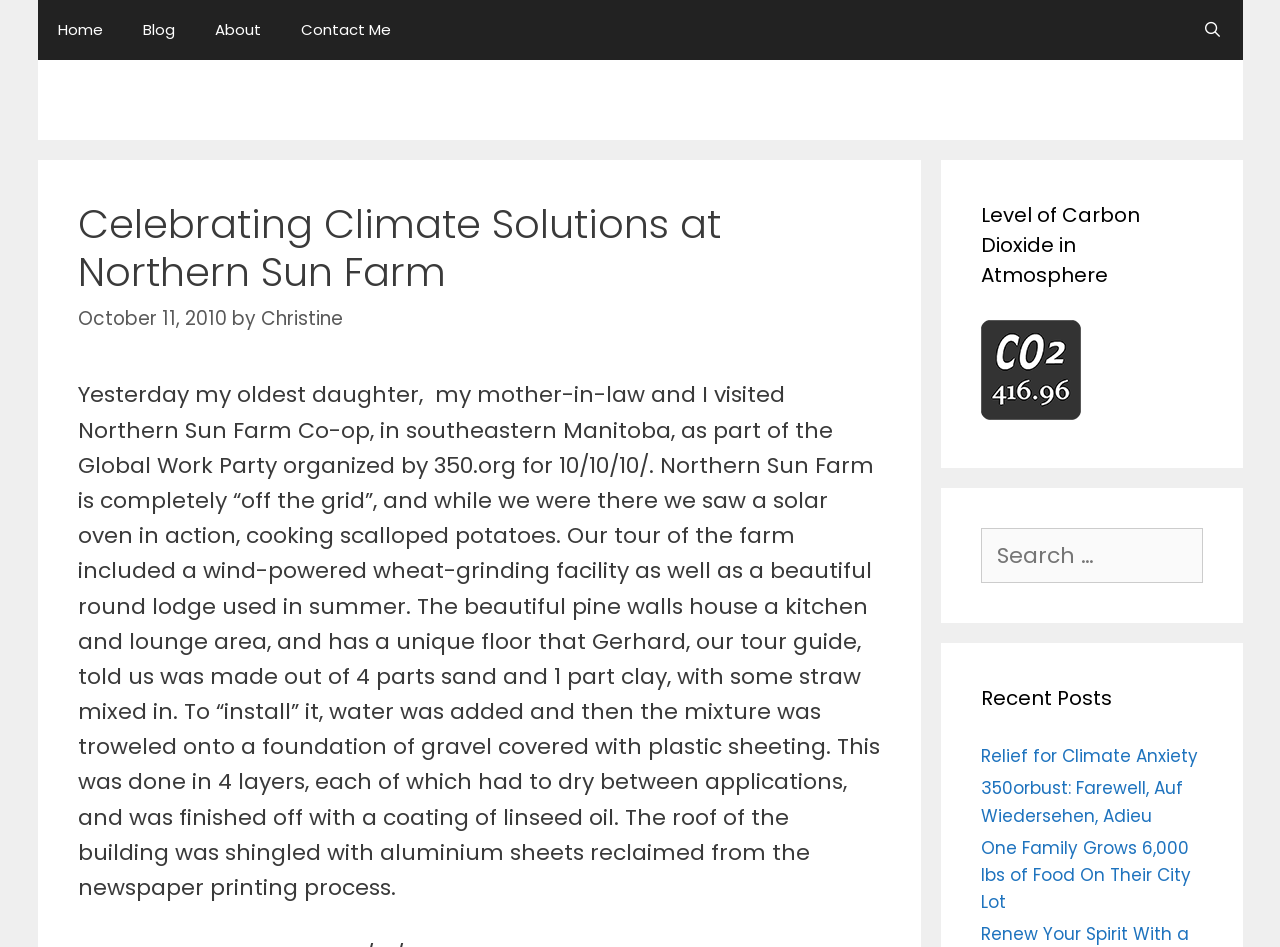Specify the bounding box coordinates of the region I need to click to perform the following instruction: "Click on the Home link". The coordinates must be four float numbers in the range of 0 to 1, i.e., [left, top, right, bottom].

[0.029, 0.0, 0.096, 0.063]